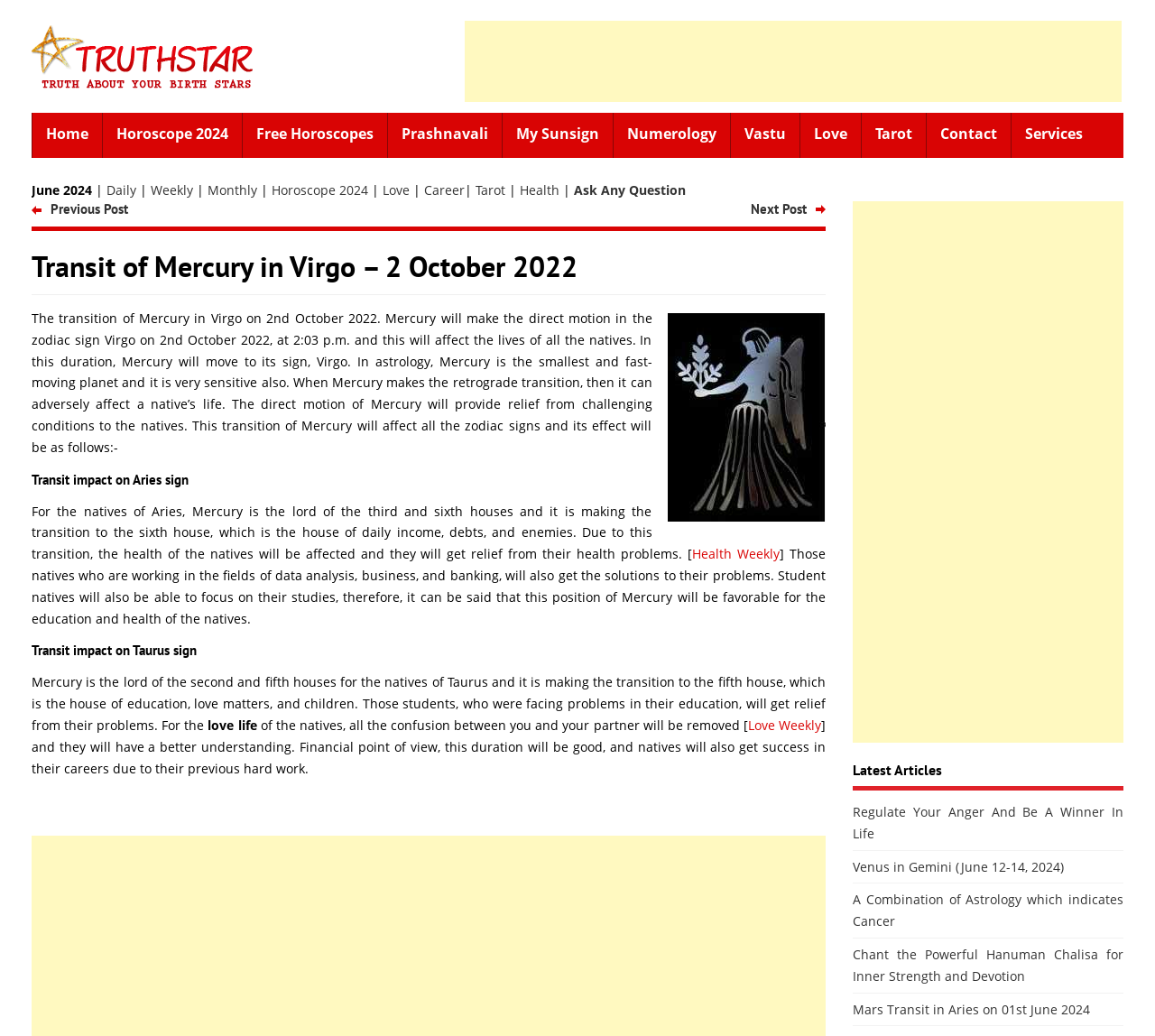Create a detailed summary of all the visual and textual information on the webpage.

This webpage is about the transit of Mercury in Virgo on October 2, 2022. At the top left, there is a Truthstar logo, and next to it, there are several links to different sections of the website, including Home, Horoscope 2024, Free Horoscopes, and more. Below these links, there is a horizontal advertisement banner.

On the left side of the page, there are links to daily, weekly, and monthly horoscopes, as well as links to love, career, and health-related topics. Below these links, there is a section with a heading "Previous Post" and "Next Post" with corresponding links.

The main content of the page is about the transit of Mercury in Virgo, which is divided into several sections. The first section provides an introduction to the transit, explaining that Mercury will make a direct motion in the zodiac sign Virgo on October 2, 2022, and its effects on different zodiac signs. Below this introduction, there is an image related to Mercury in Virgo.

The following sections discuss the impact of the transit on different zodiac signs, including Aries, Taurus, and others. Each section has a heading and provides detailed information about how the transit will affect the natives of each sign, including their health, education, love life, and careers.

At the bottom of the page, there is a section with a heading "Latest Articles" that lists several links to recent articles on the website, including topics such as anger management, Venus in Gemini, and Mars transit in Aries.